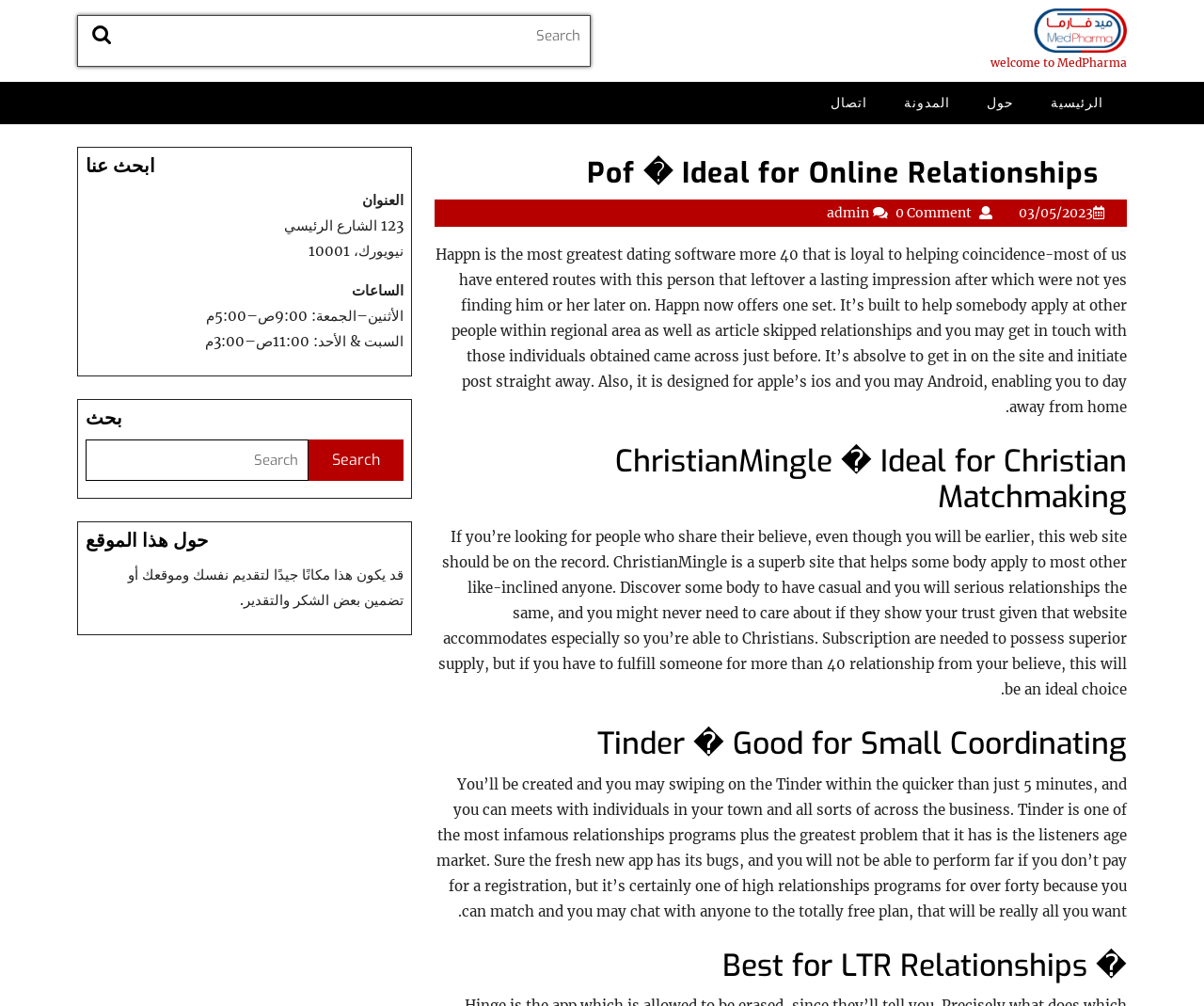Describe the webpage meticulously, covering all significant aspects.

This webpage is about online relationships, specifically focusing on dating software and websites for people over 40. At the top, there is a navigation menu with links to different sections, including "الرئيسية" (home), "حول" (about), "المدونة" (blog), and "اتصال" (contact). Below the navigation menu, there is a heading that reads "Pof � Ideal for Online Relationships".

On the left side of the page, there is a search bar with a button labeled "Search". Above the search bar, there is a static text that reads "welcome to MedPharma". On the right side of the page, there are three sections, each with a heading and a descriptive text. The first section is about Happn, a dating software that helps people connect with others in their local area. The second section is about ChristianMingle, a website that caters to Christians looking for relationships. The third section is about Tinder, a popular dating app that allows users to match and chat with others.

Below these sections, there are three complementary sections, each with a heading and some static text. The first section has a heading that reads "ابحث عنا" (search for us) and provides an address and contact information. The second section has a heading that reads "بحث" (search) and contains a search bar. The third section has a heading that reads "حول هذا الموقع" (about this site) and provides a brief description of the website.

Overall, the webpage appears to be a resource for people over 40 looking for online relationships, providing information and reviews of different dating software and websites.